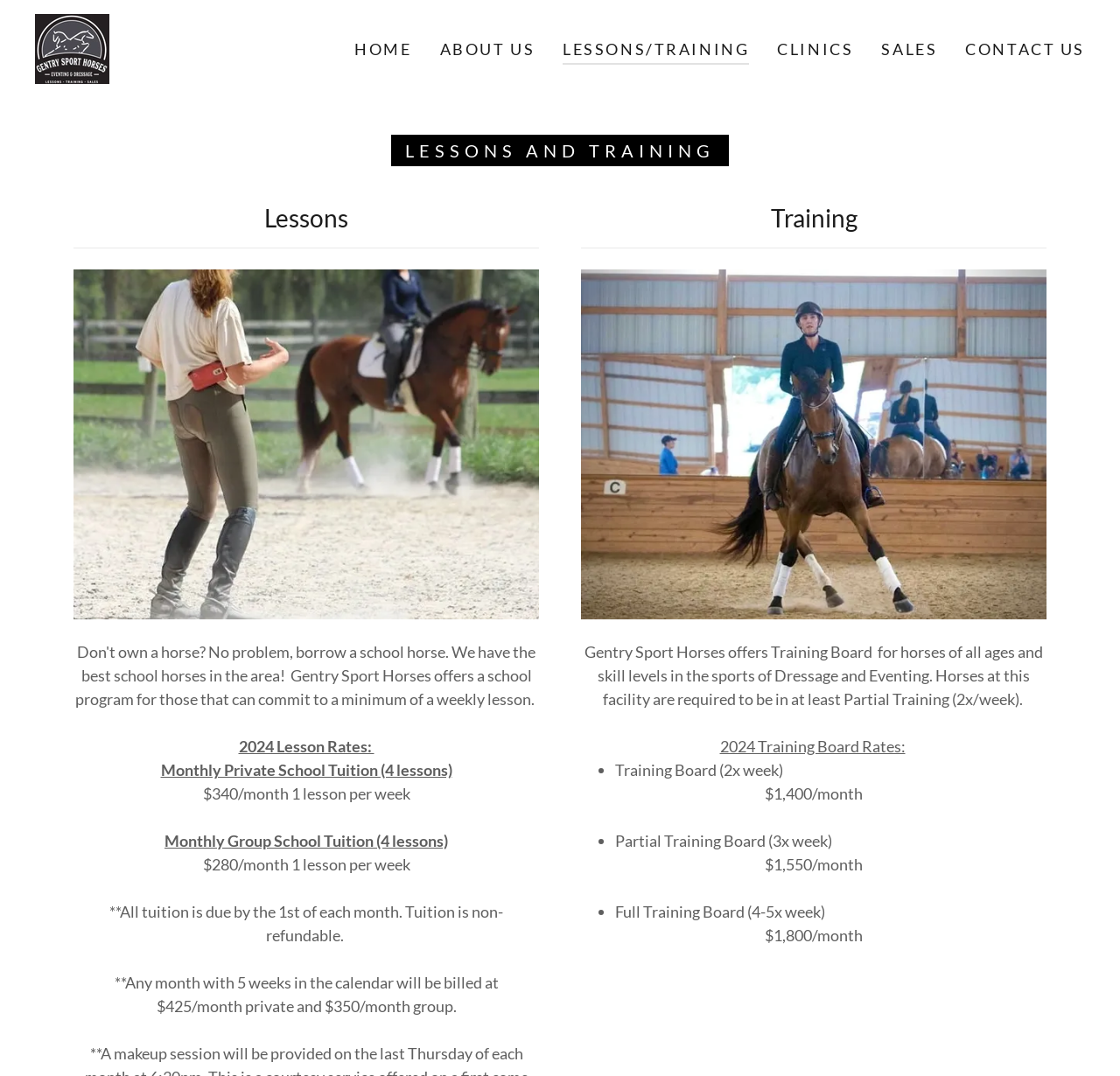Find the bounding box coordinates corresponding to the UI element with the description: "Home". The coordinates should be formatted as [left, top, right, bottom], with values as floats between 0 and 1.

[0.312, 0.031, 0.372, 0.06]